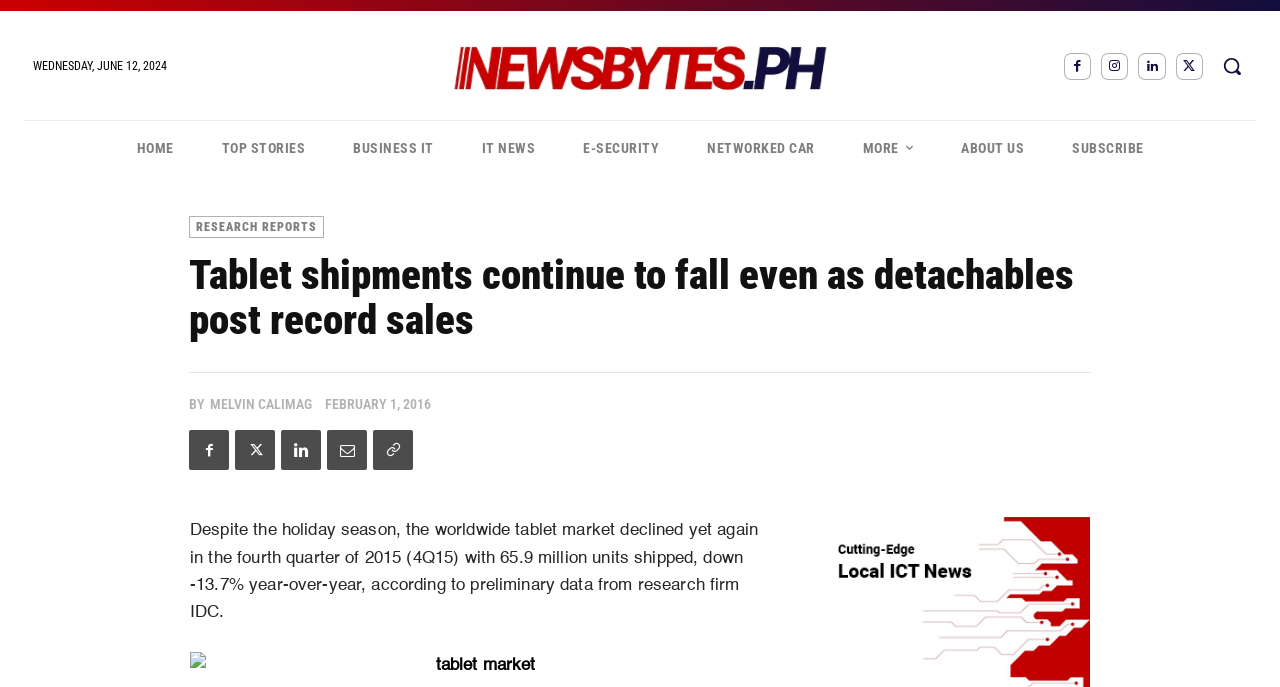Please locate the clickable area by providing the bounding box coordinates to follow this instruction: "View more stories".

[0.655, 0.176, 0.732, 0.256]